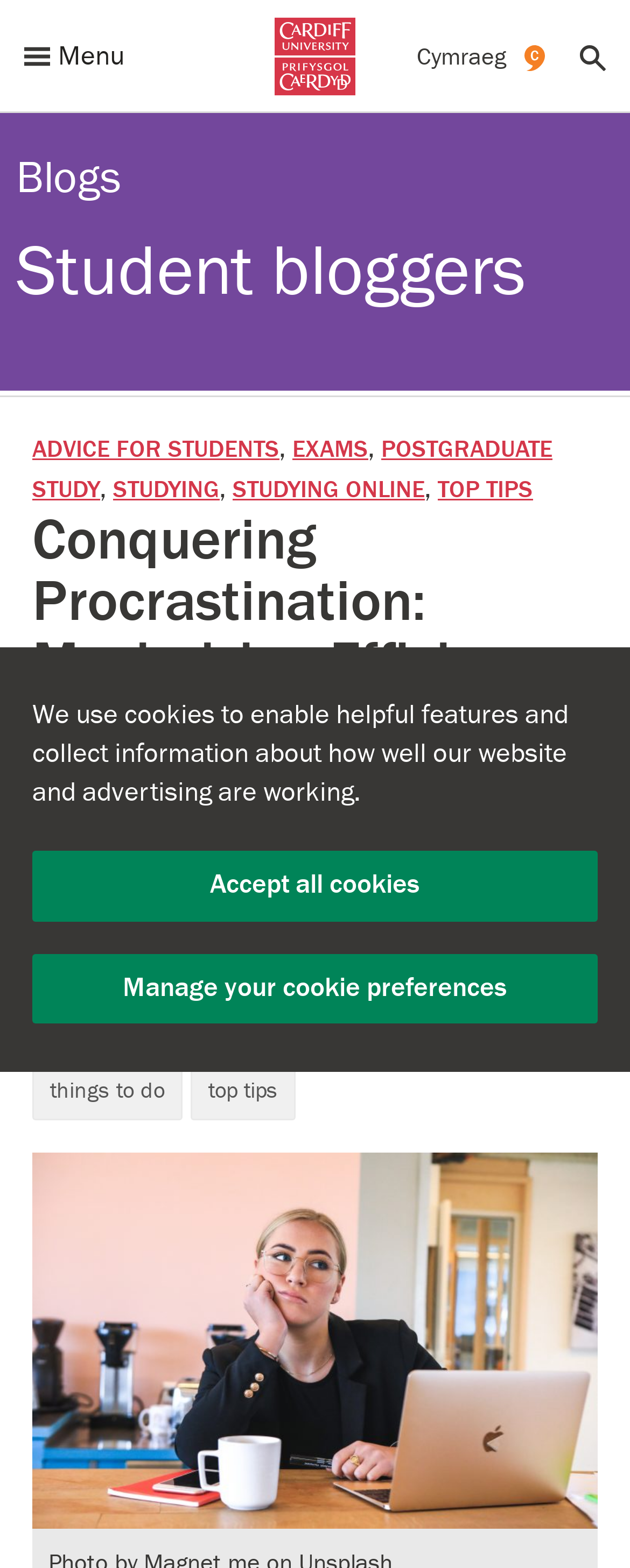Identify the first-level heading on the webpage and generate its text content.

Conquering Procrastination: Maximizing Efficiency During Cardiff Uni’s Exam Season